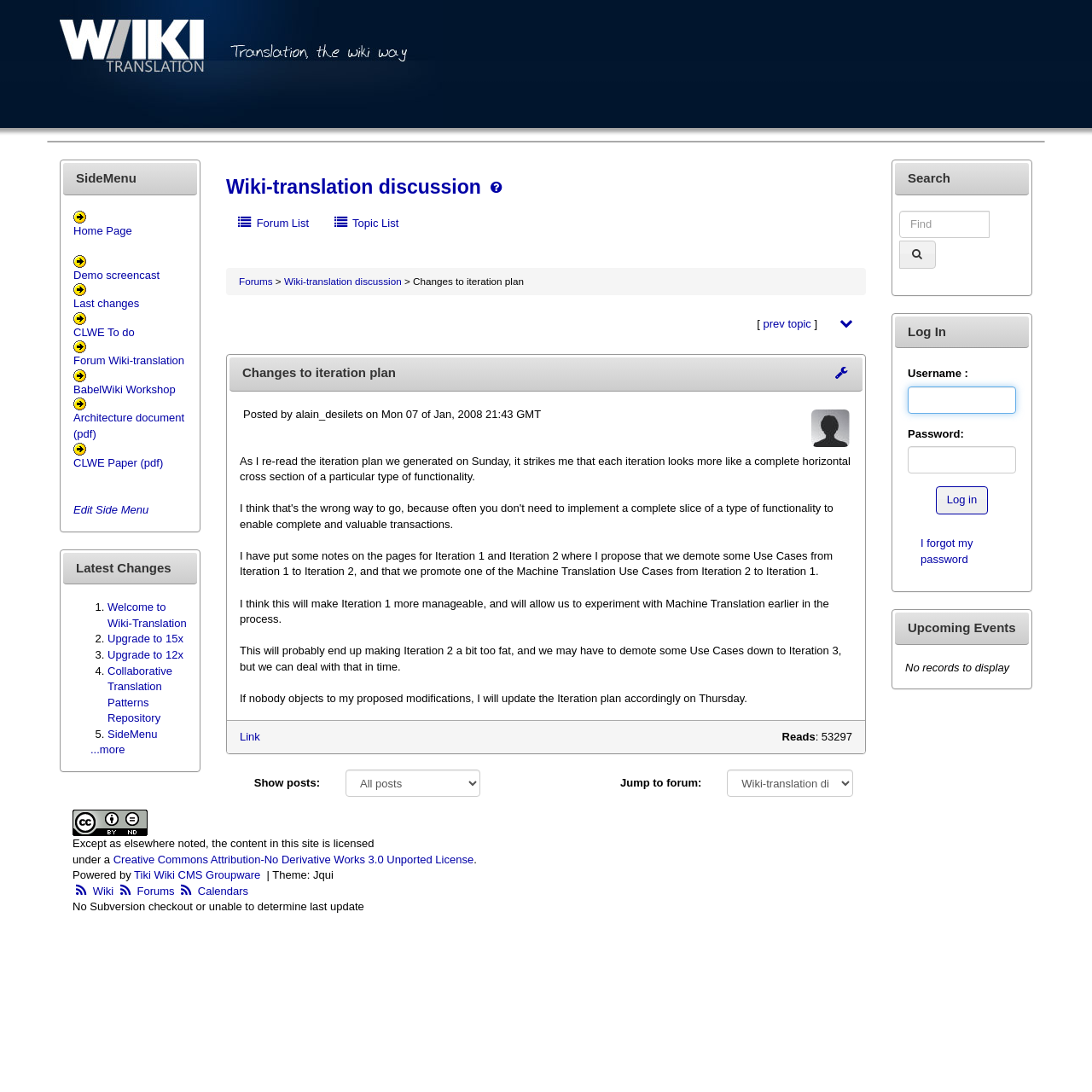What is the name of the discussion forum? Analyze the screenshot and reply with just one word or a short phrase.

Wiki-translation discussion